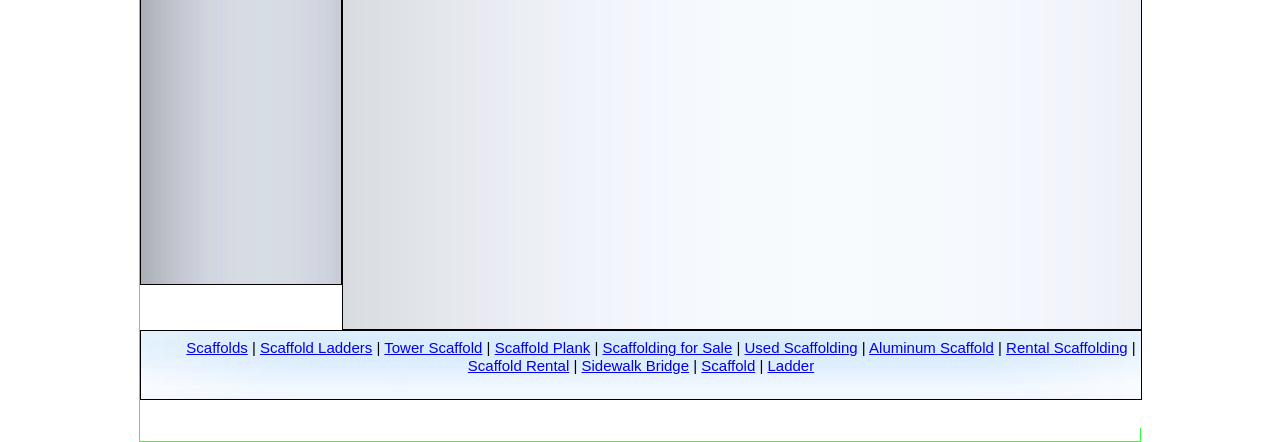Can you find the bounding box coordinates for the element that needs to be clicked to execute this instruction: "Click on Scaffolds"? The coordinates should be given as four float numbers between 0 and 1, i.e., [left, top, right, bottom].

[0.146, 0.768, 0.194, 0.806]